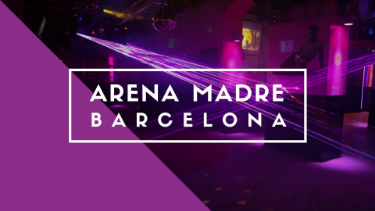What is the atmosphere of the nightclub?
Based on the visual, give a brief answer using one word or a short phrase.

Energetic